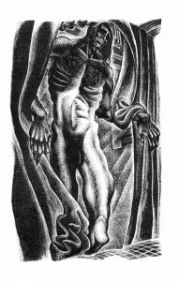Describe all the elements in the image extensively.

This striking woodcut titled "Frankenstein," created by Lynd Ward, captures a hauntingly dramatic scene reflecting themes of man and monstrosity. The artwork portrays a figure that appears to be emerging from darkness, emphasizing an existential struggle between humanity and its darker impulses. The skeletal hands and flowing drapery contribute to a sense of tension, while the stark contrasts of light and shadow evoke deep emotional resonance. This image is featured in the context of discussions surrounding Mary Shelley’s "Frankenstein," exploring the intersection of literature, art, and the cultural legacy of the creature within popular discourse.